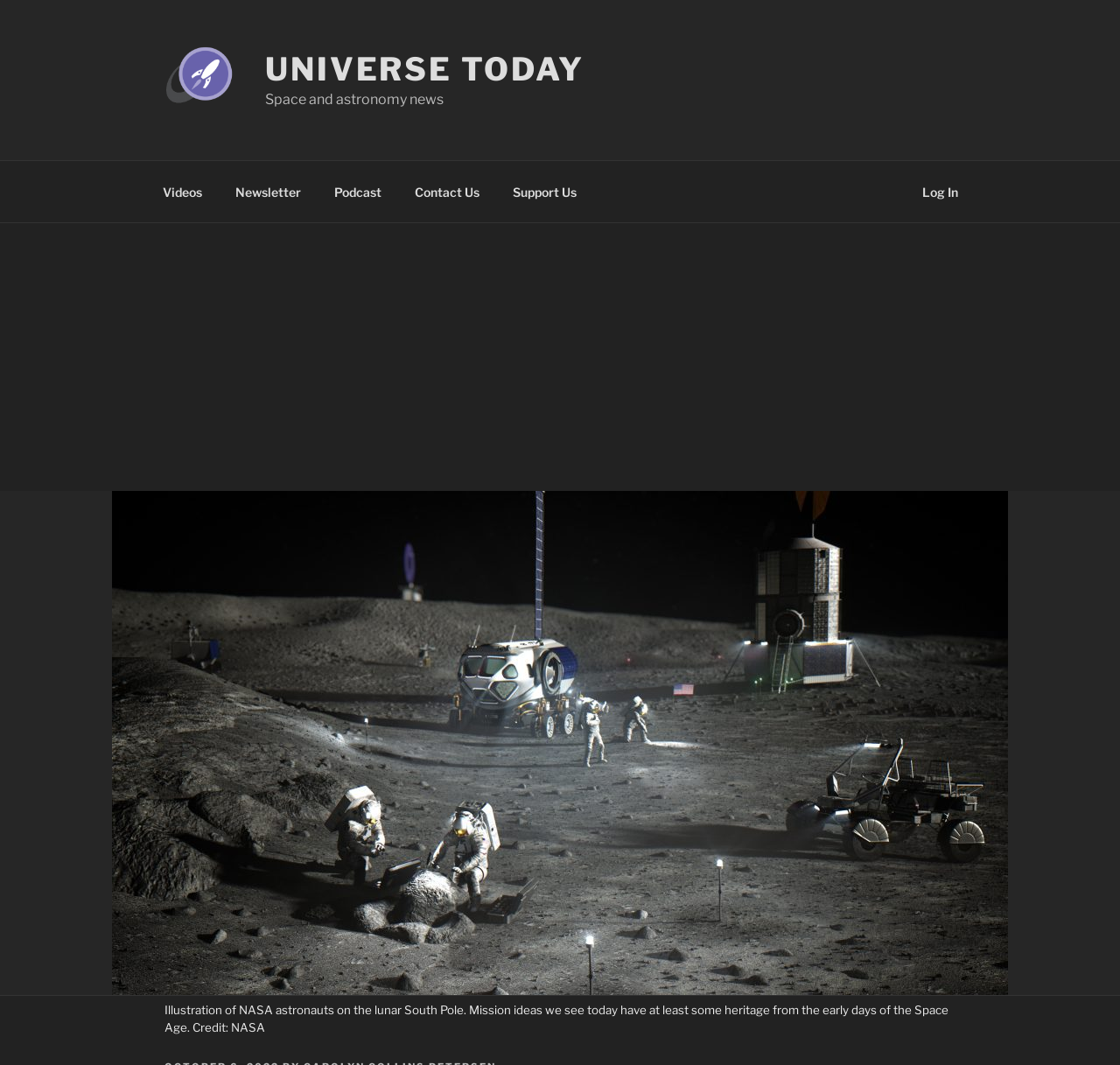Could you find the bounding box coordinates of the clickable area to complete this instruction: "view Newsletter page"?

[0.196, 0.16, 0.282, 0.2]